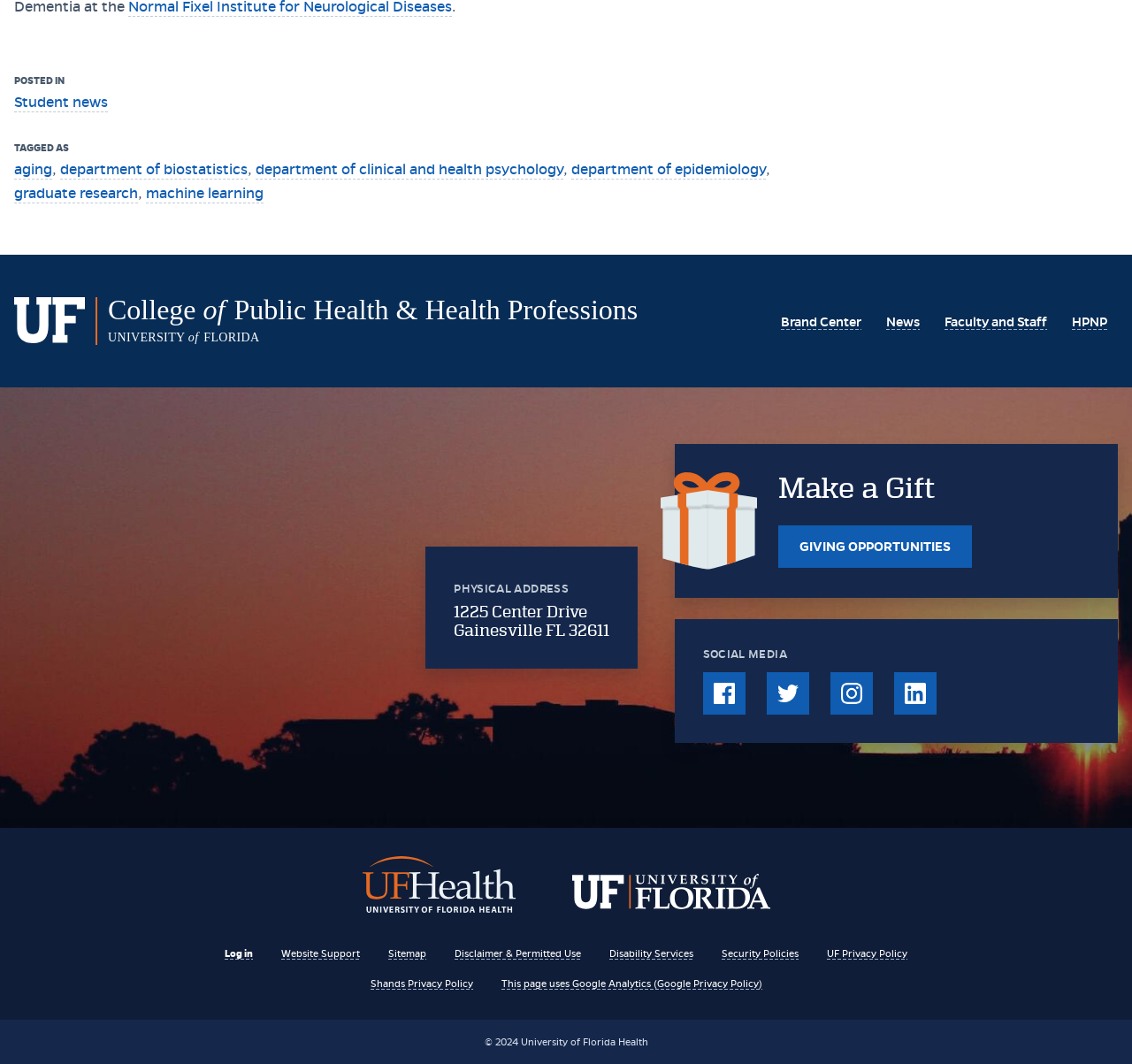Identify the bounding box coordinates of the element to click to follow this instruction: 'Log in to the website'. Ensure the coordinates are four float values between 0 and 1, provided as [left, top, right, bottom].

[0.198, 0.891, 0.223, 0.902]